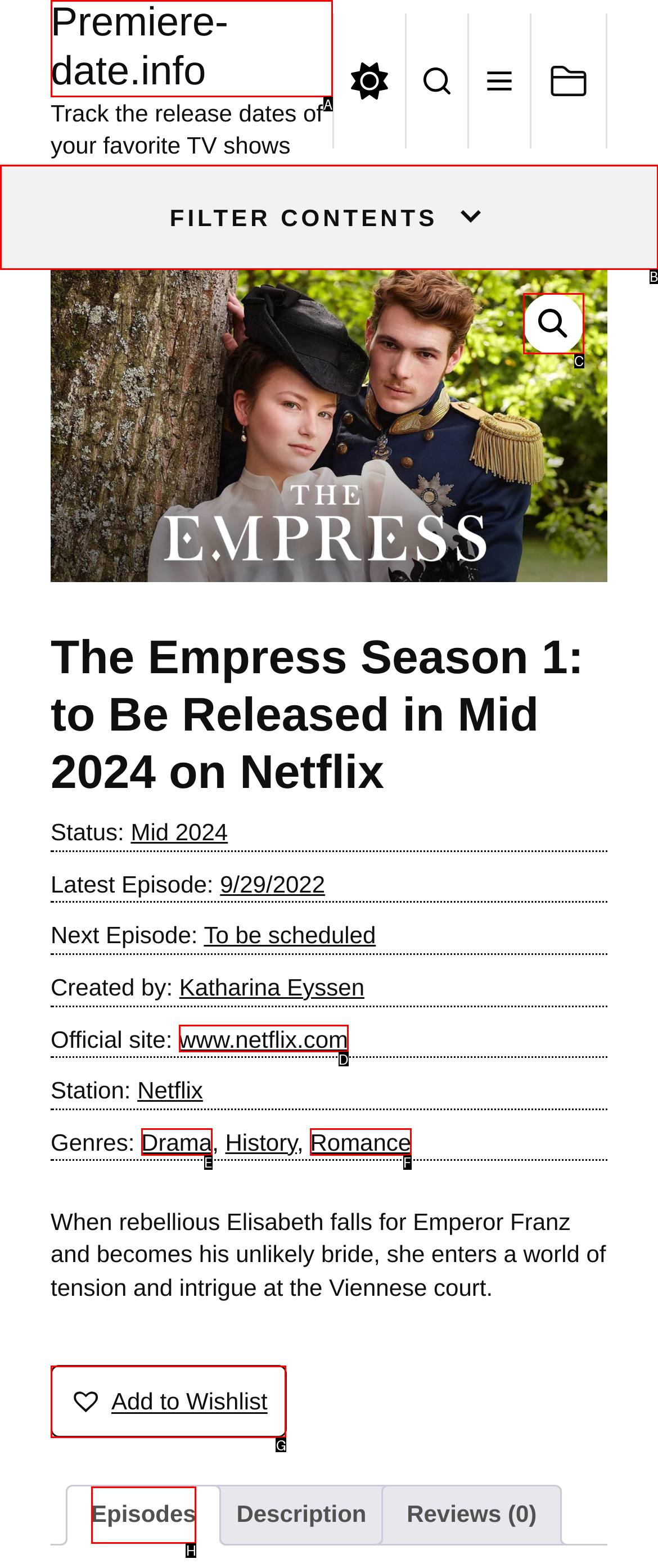Choose the letter of the option that needs to be clicked to perform the task: Add to Wishlist. Answer with the letter.

G